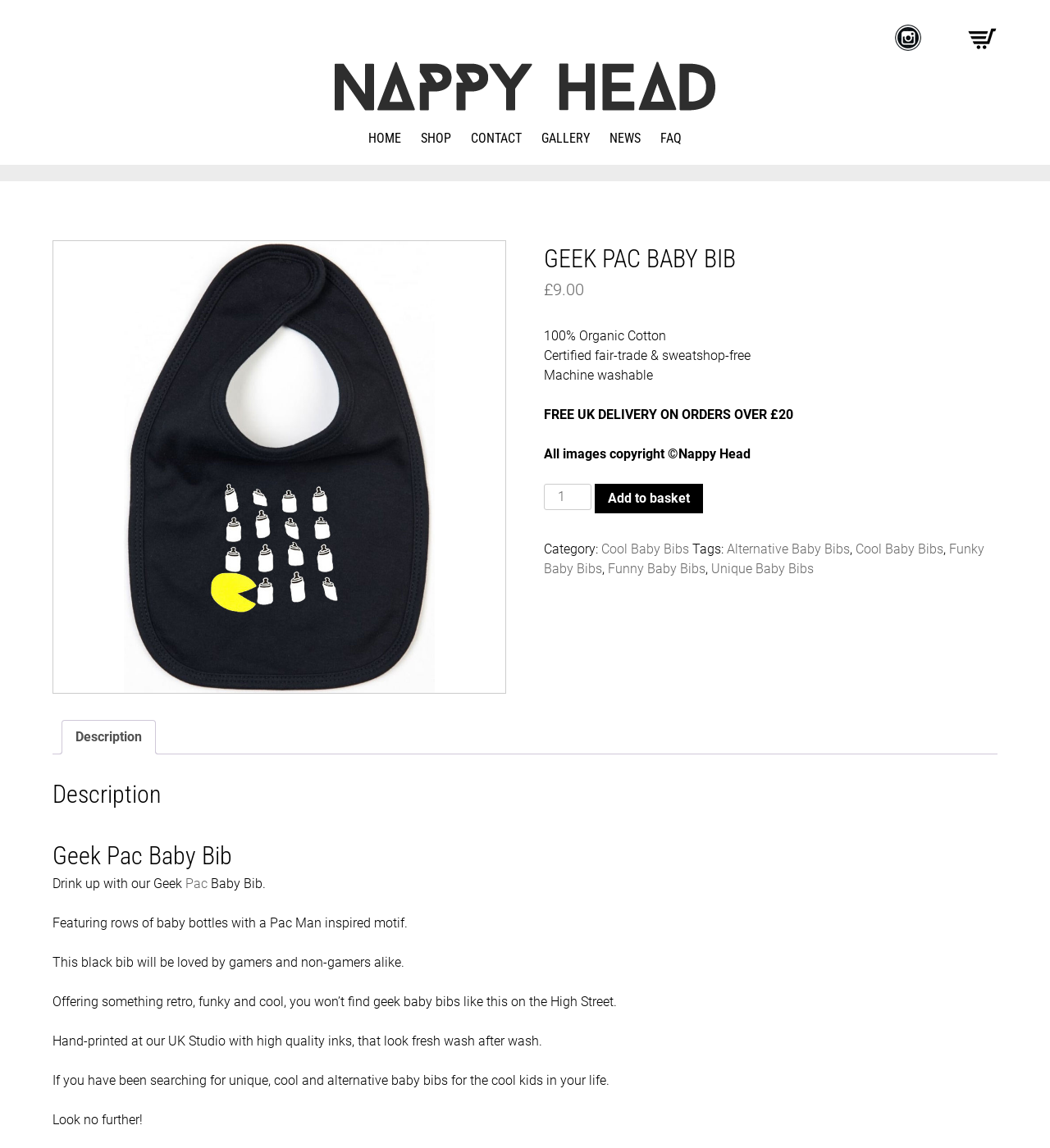What is the theme of the design on the Geek Pac Baby Bib?
We need a detailed and meticulous answer to the question.

I found the theme of the design on the Geek Pac Baby Bib by reading the description of the product which mentions 'rows of baby bottles with a Pac Man inspired motif'.